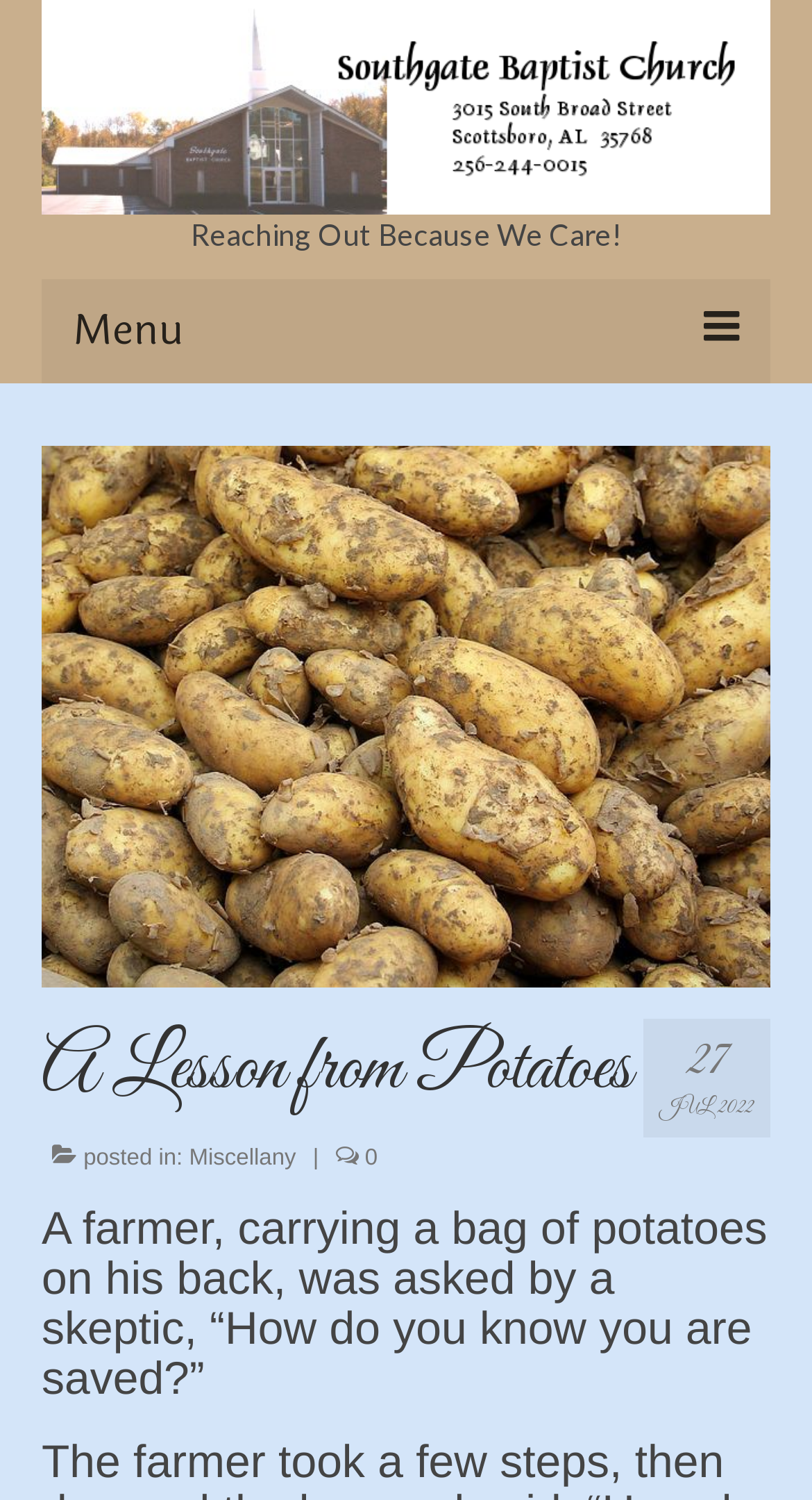Determine the bounding box coordinates for the clickable element to execute this instruction: "Click the 'Home' link". Provide the coordinates as four float numbers between 0 and 1, i.e., [left, top, right, bottom].

[0.077, 0.27, 0.923, 0.327]